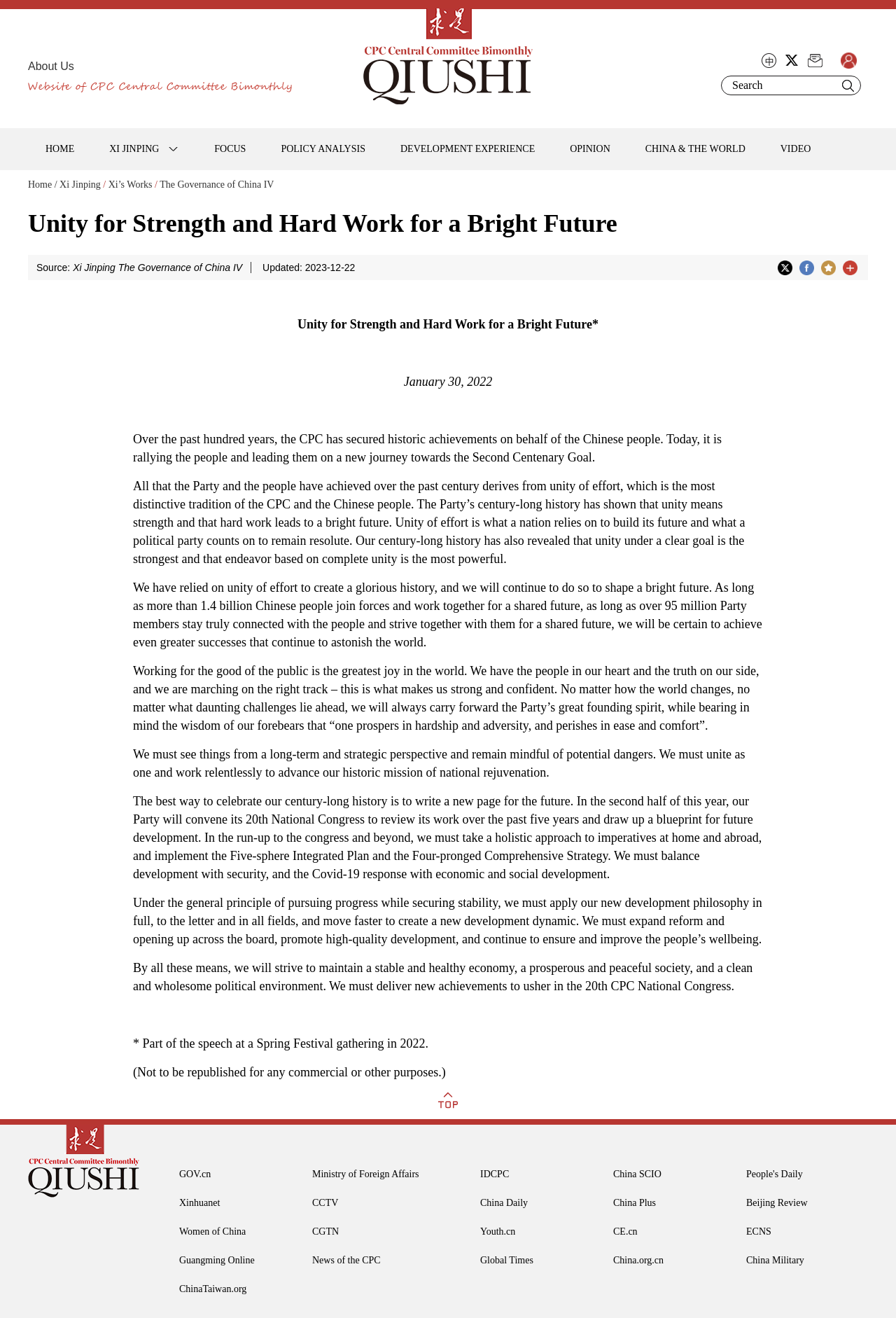For the element described, predict the bounding box coordinates as (top-left x, top-left y, bottom-right x, bottom-right y). All values should be between 0 and 1. Element description: Ministry of Foreign Affairs

[0.348, 0.885, 0.481, 0.896]